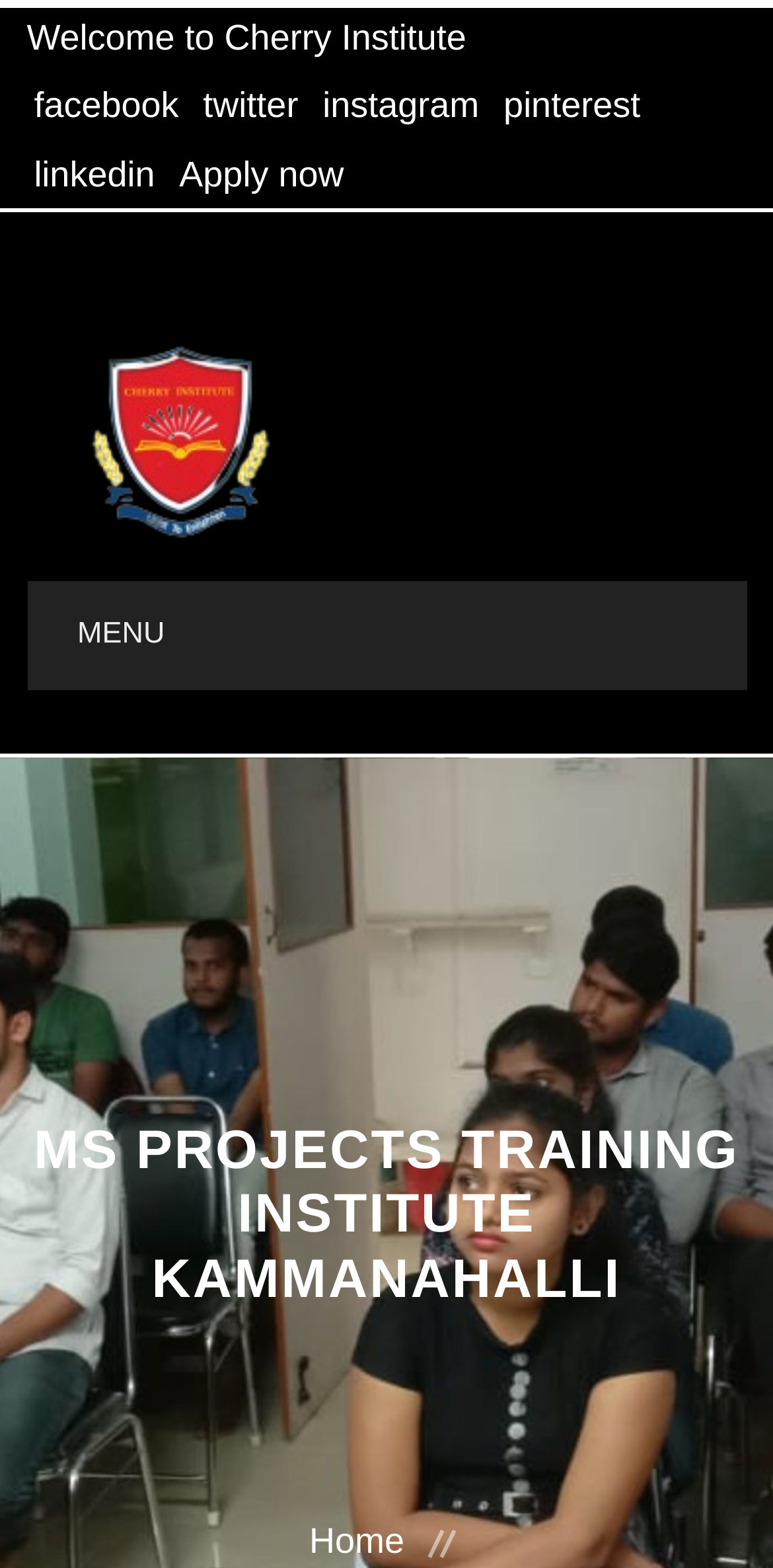Offer a comprehensive description of the webpage’s content and structure.

The webpage is about Cherry Institute, a professional training institute offering MS Projects training in Kammanahalli. At the top, there is a logo of the institute, accompanied by a "Welcome to Cherry Institute" heading. Below the logo, there are social media links, including Facebook, Twitter, Instagram, Pinterest, and LinkedIn, aligned horizontally.

To the right of the logo, there is a menu bar with links to various sections of the website, including HOME, ABOUT US, COURSES, GALLERY, FRANCHISE, CONTACT US, PLACEMENTS, and BLOGS. These links are stacked vertically, taking up most of the left side of the page.

In the main content area, there is a prominent heading "MS PROJECTS TRAINING INSTITUTE KAMMANAHALLI" that spans almost the entire width of the page. Below this heading, there is a call-to-action link "Apply now" and a link to the institute's WhatsApp chat.

At the bottom of the page, there is a secondary menu with a link to the HOME page. The page also features a "Chat on WhatsApp" button with an accompanying image, located at the bottom right corner.